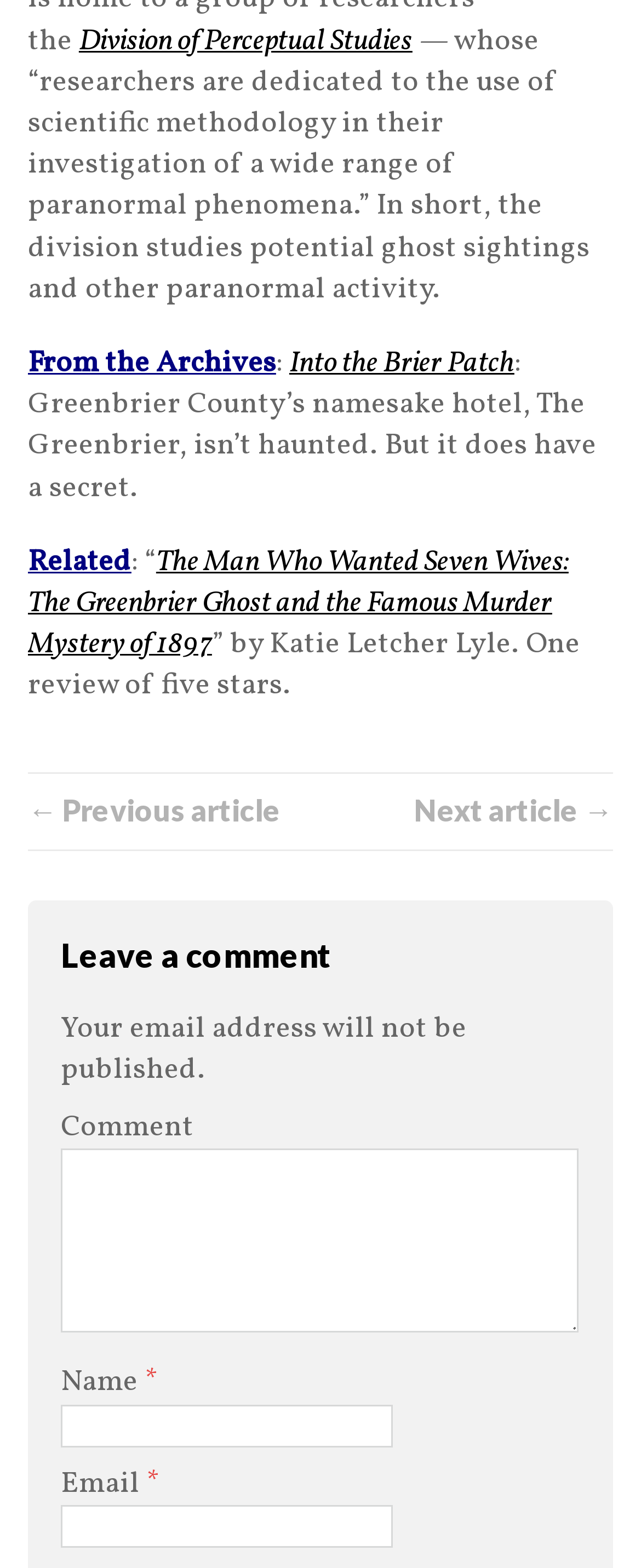Determine the coordinates of the bounding box for the clickable area needed to execute this instruction: "Leave a comment".

[0.095, 0.595, 0.905, 0.622]